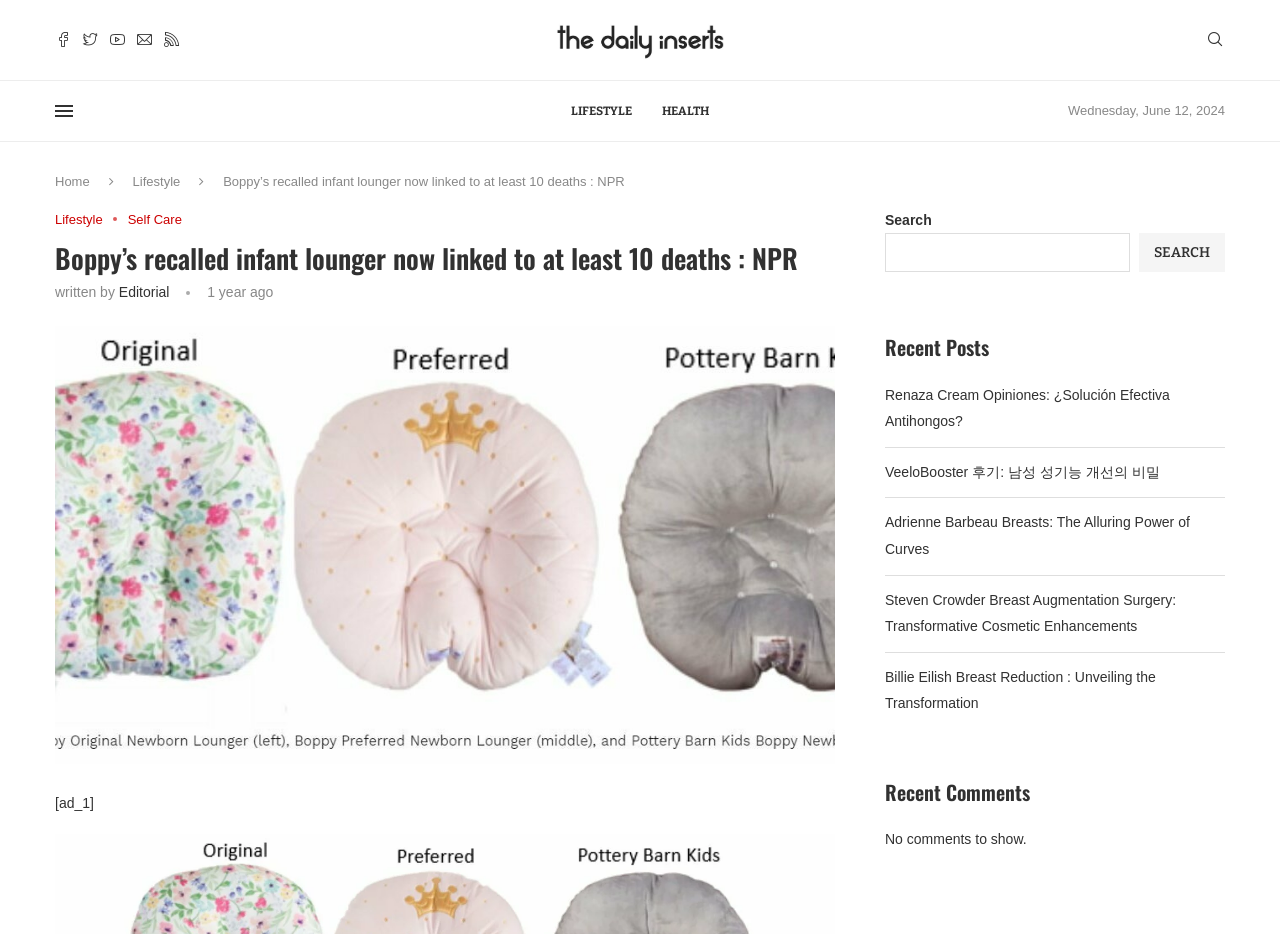Using the information in the image, give a detailed answer to the following question: What is the date of the article?

I found the date of the article by looking at the static text element with the content 'Wednesday, June 12, 2024' located at the top of the webpage.